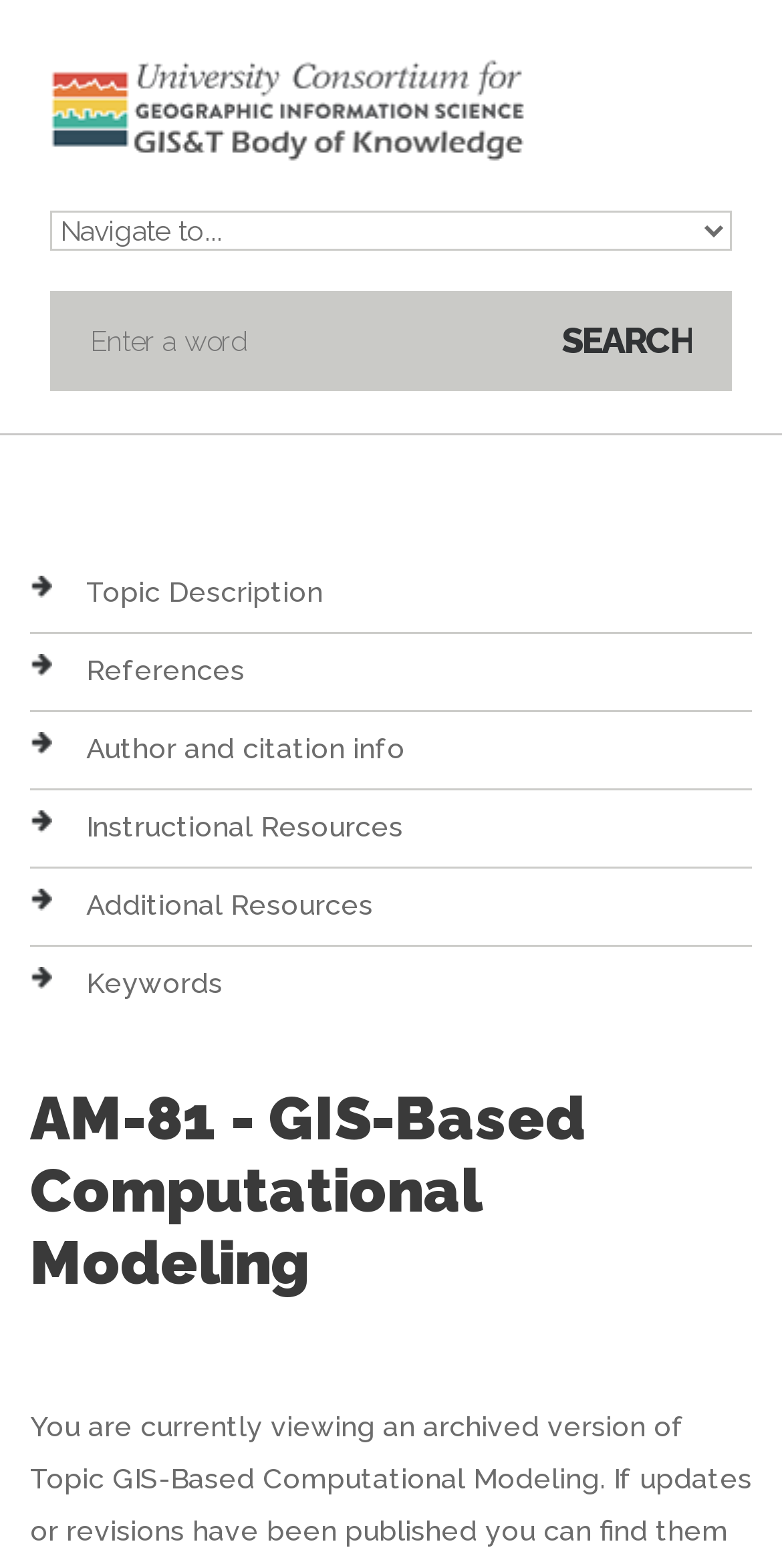Select the bounding box coordinates of the element I need to click to carry out the following instruction: "click on topic description".

[0.11, 0.367, 0.413, 0.388]